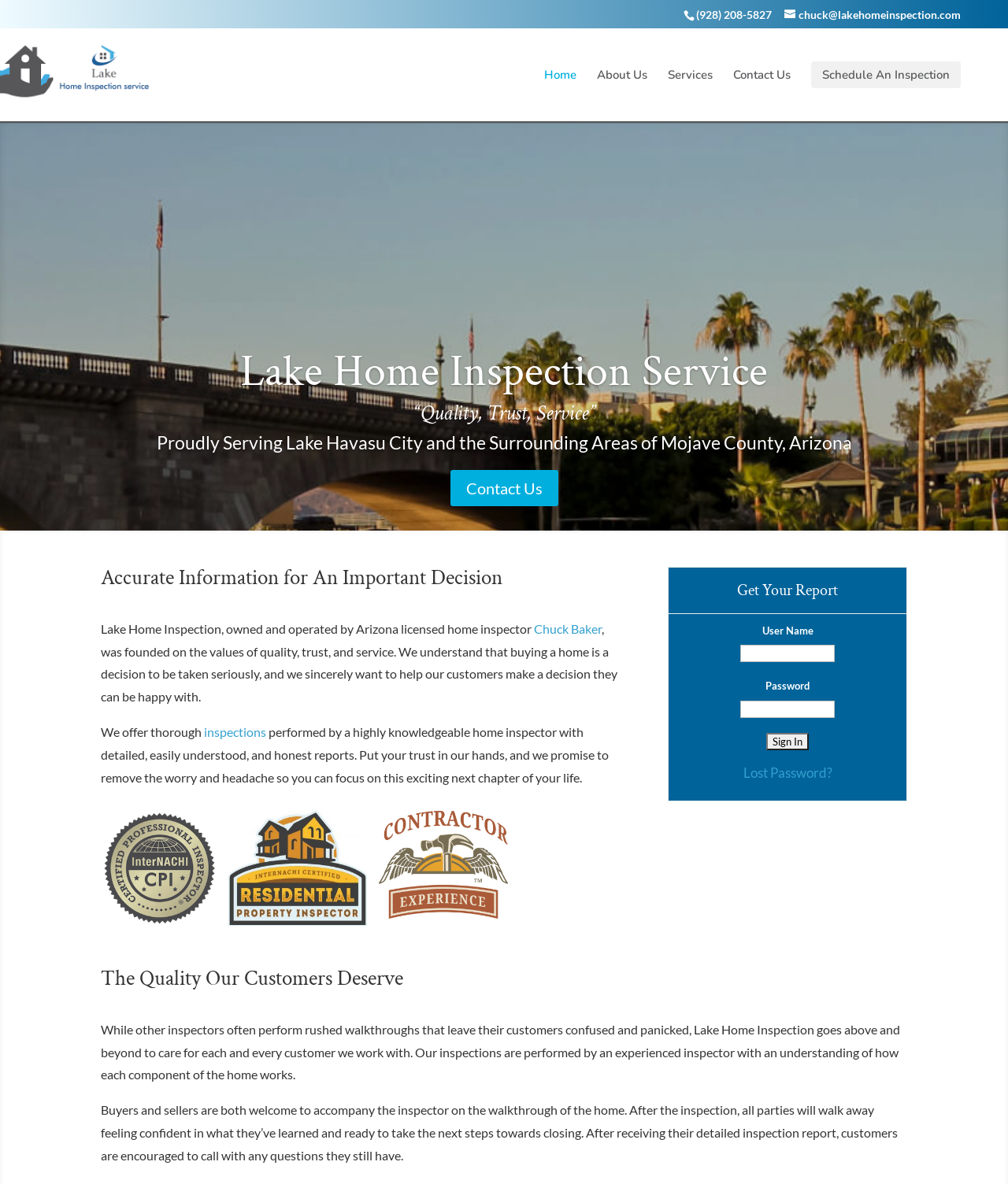Please examine the image and provide a detailed answer to the question: What is the name of the licensed home inspector?

The name of the licensed home inspector can be found in the paragraph of text that describes the values of Lake Home Inspection Service, where it says 'Lake Home Inspection, owned and operated by Arizona licensed home inspector Chuck Baker'.